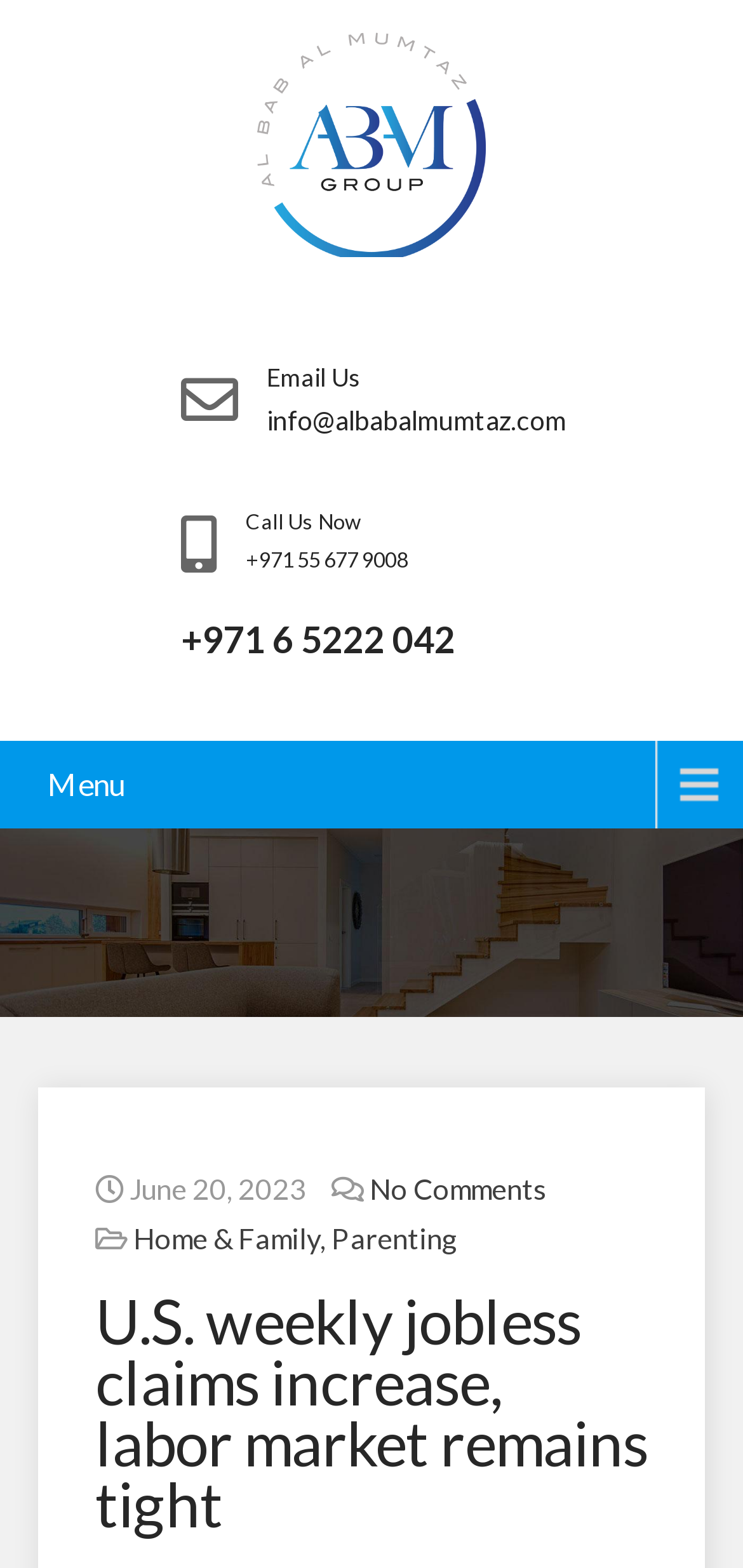What is the email address to contact?
Use the image to answer the question with a single word or phrase.

info@albabalmumtaz.com